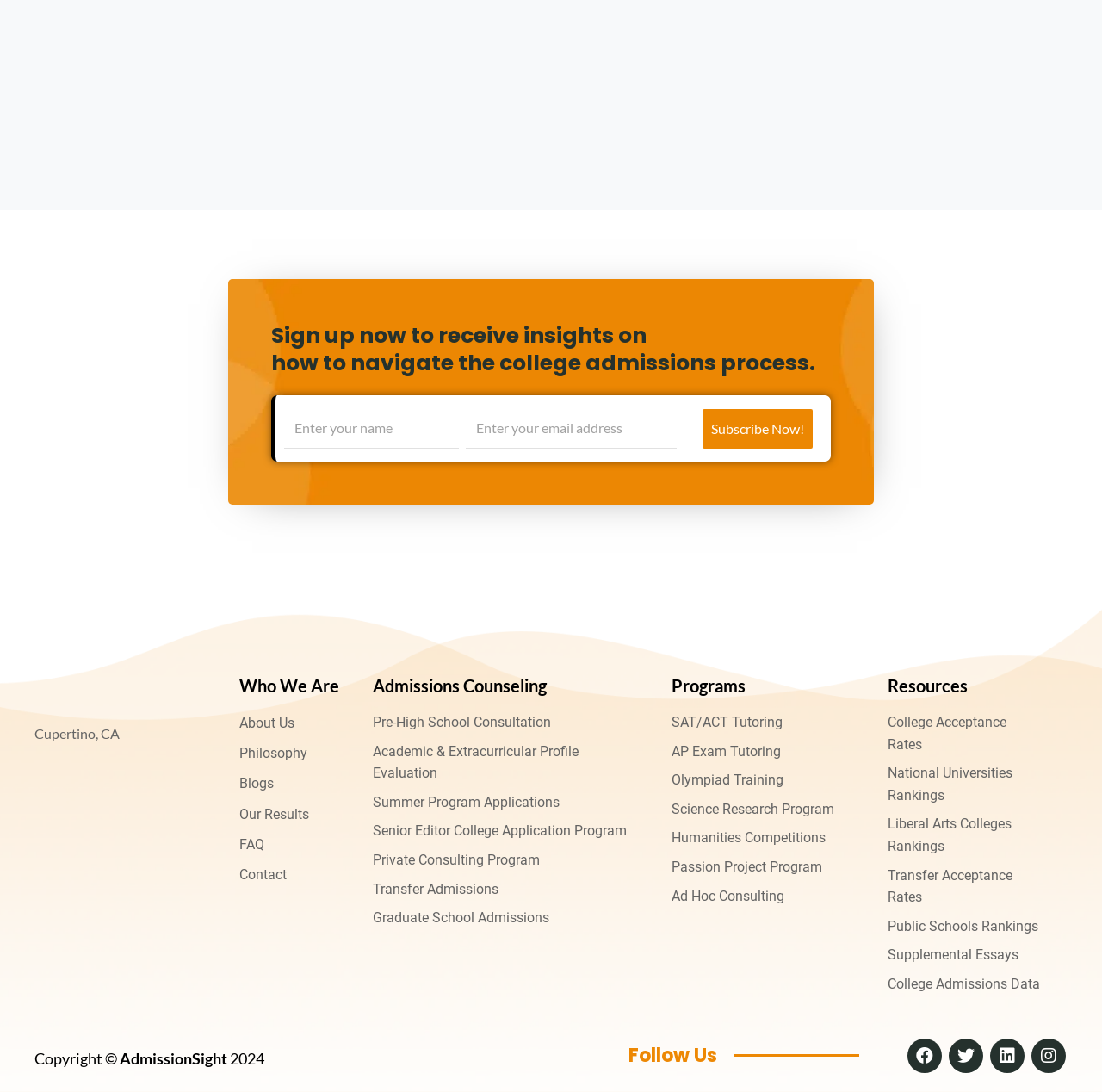How many links are there under 'Admissions Counseling'?
Using the image as a reference, answer the question with a short word or phrase.

7